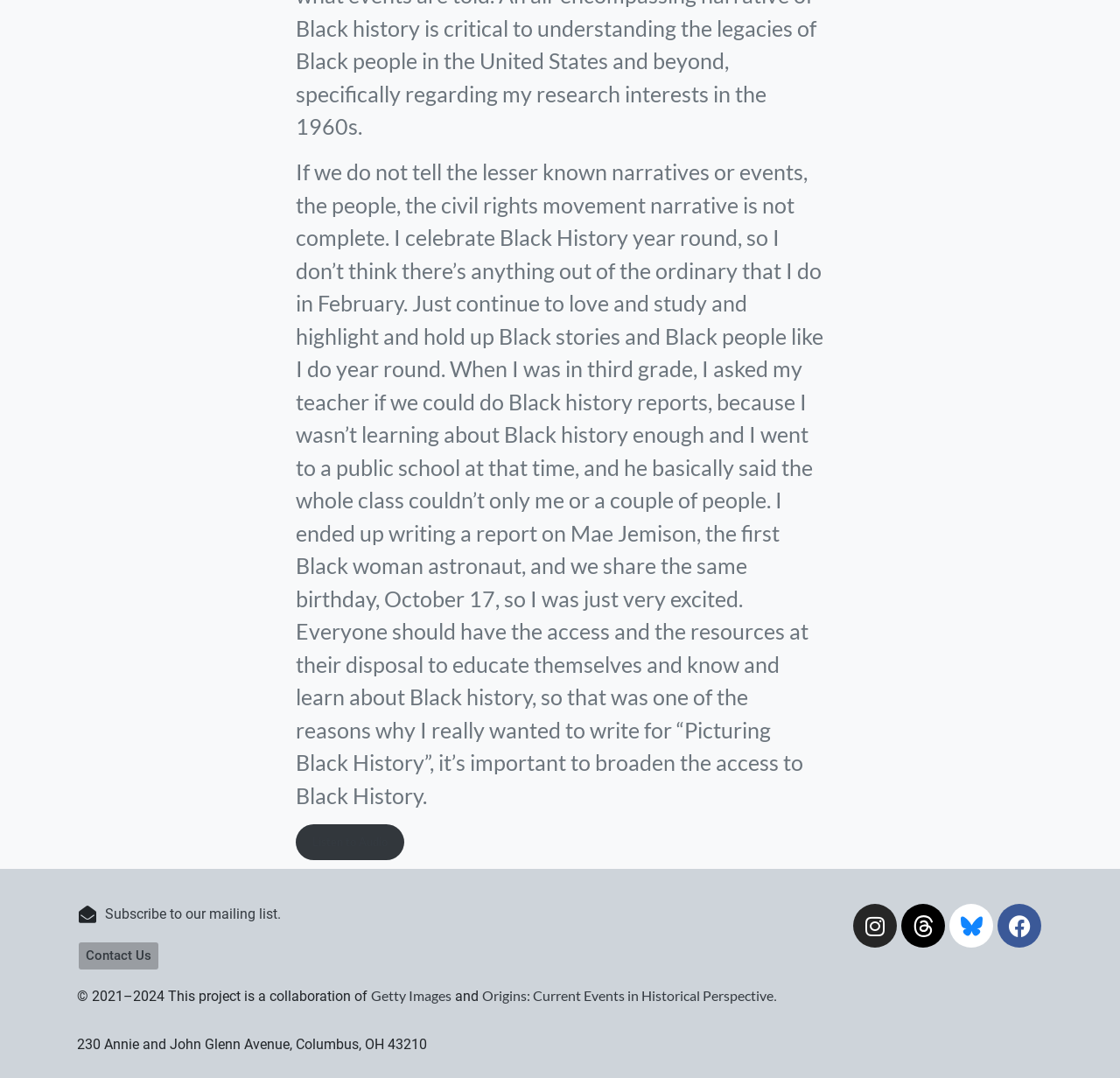Show the bounding box coordinates of the element that should be clicked to complete the task: "Visit Facebook".

[0.891, 0.839, 0.93, 0.879]